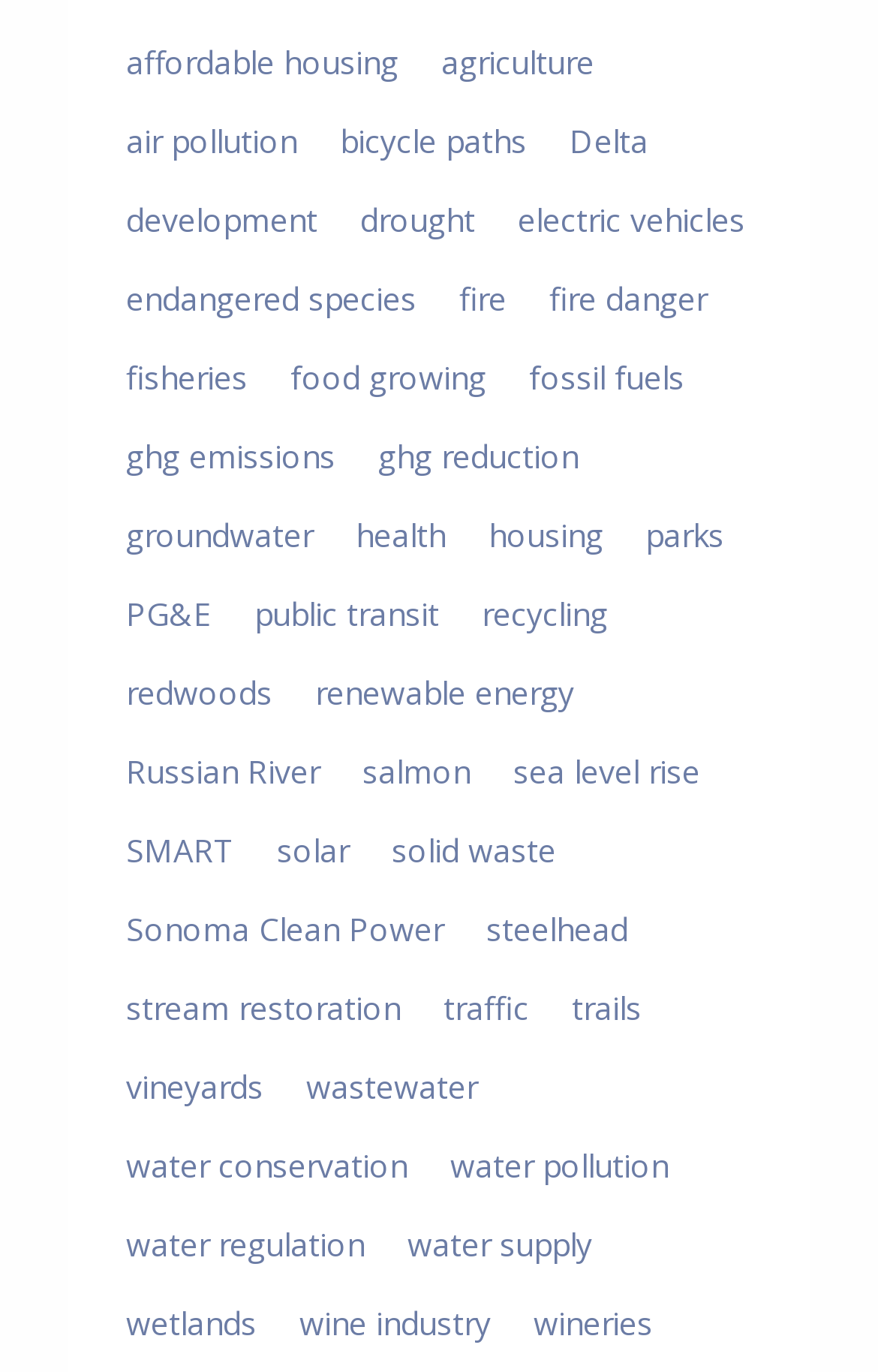Reply to the question with a single word or phrase:
What is the last link in the navigation section?

wineries